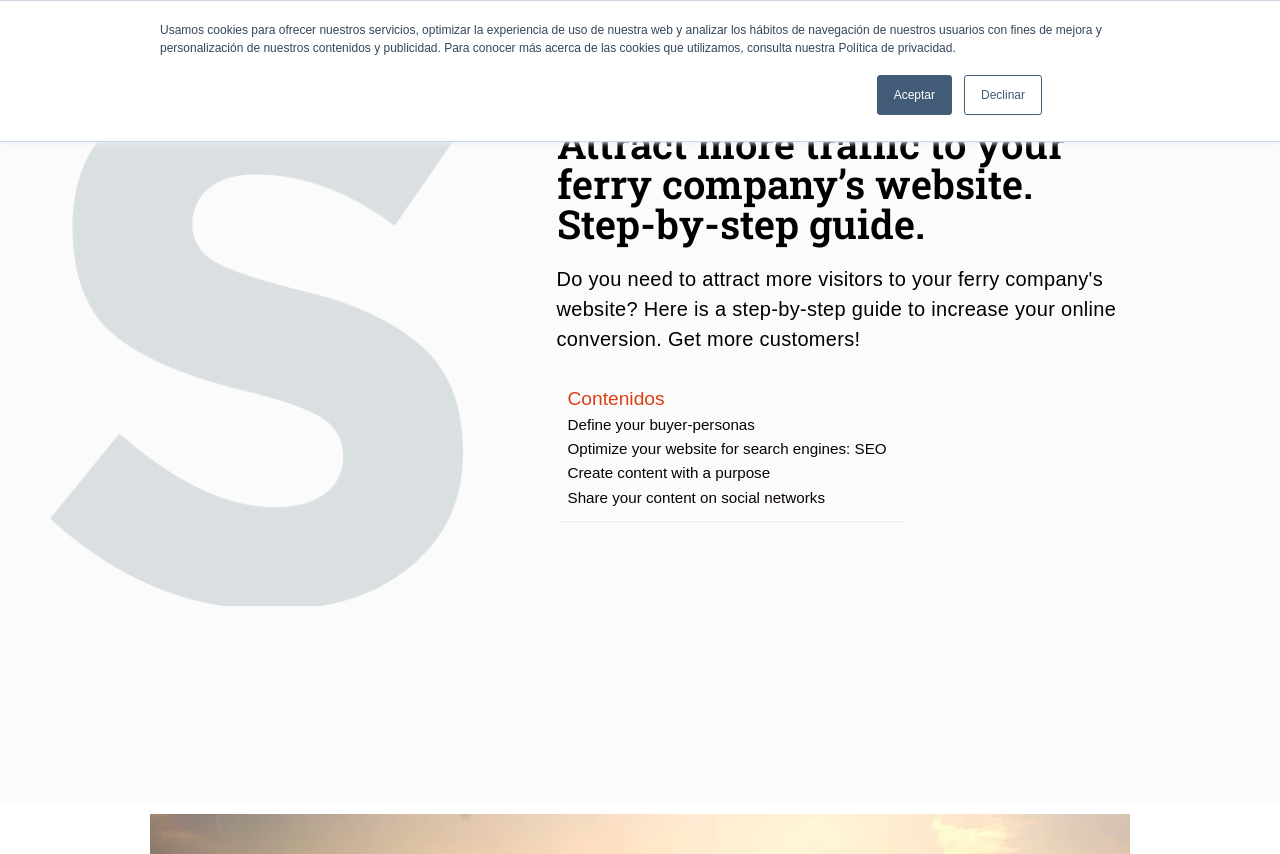Provide your answer in a single word or phrase: 
What is the topic of the content in the table?

Contenidos